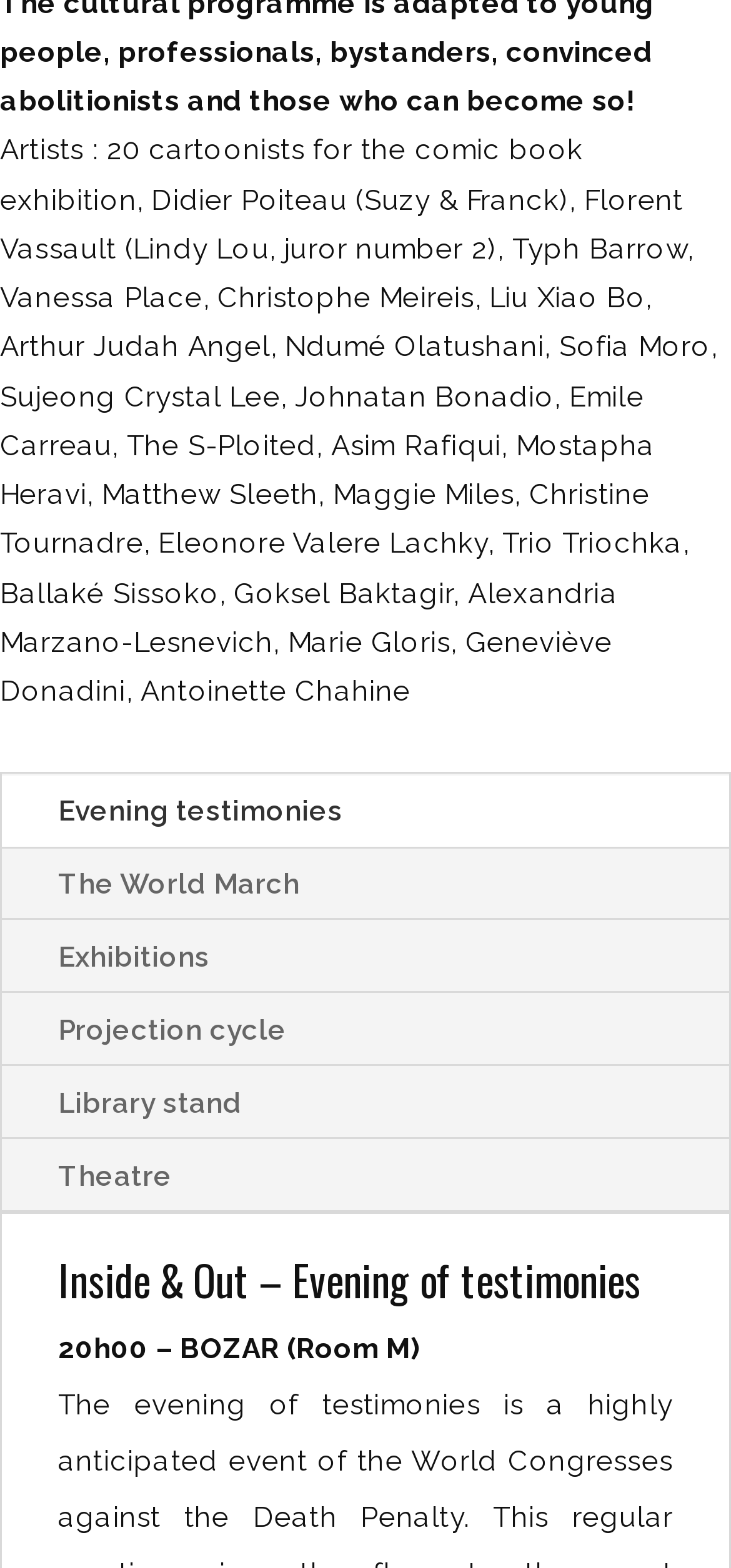How many cartoonists are featured in the exhibition?
Please give a detailed and elaborate explanation in response to the question.

The answer can be found in the StaticText element with the text 'Artists : 20 cartoonists for the comic book exhibition...'. This element lists the names of the cartoonists, and the number 20 is explicitly mentioned at the beginning of the text.